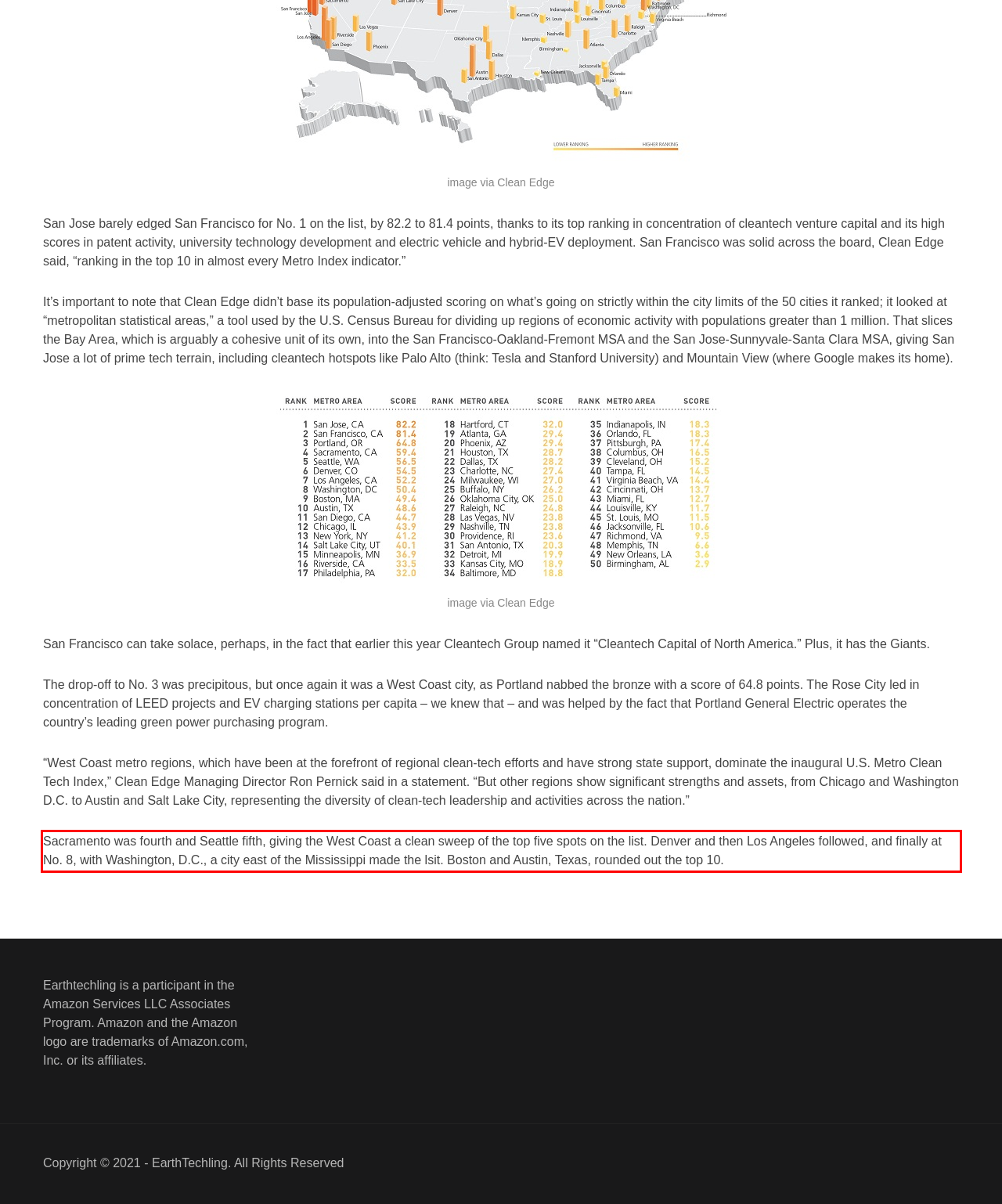Please analyze the screenshot of a webpage and extract the text content within the red bounding box using OCR.

Sacramento was fourth and Seattle fifth, giving the West Coast a clean sweep of the top five spots on the list. Denver and then Los Angeles followed, and finally at No. 8, with Washington, D.C., a city east of the Mississippi made the lsit. Boston and Austin, Texas, rounded out the top 10.